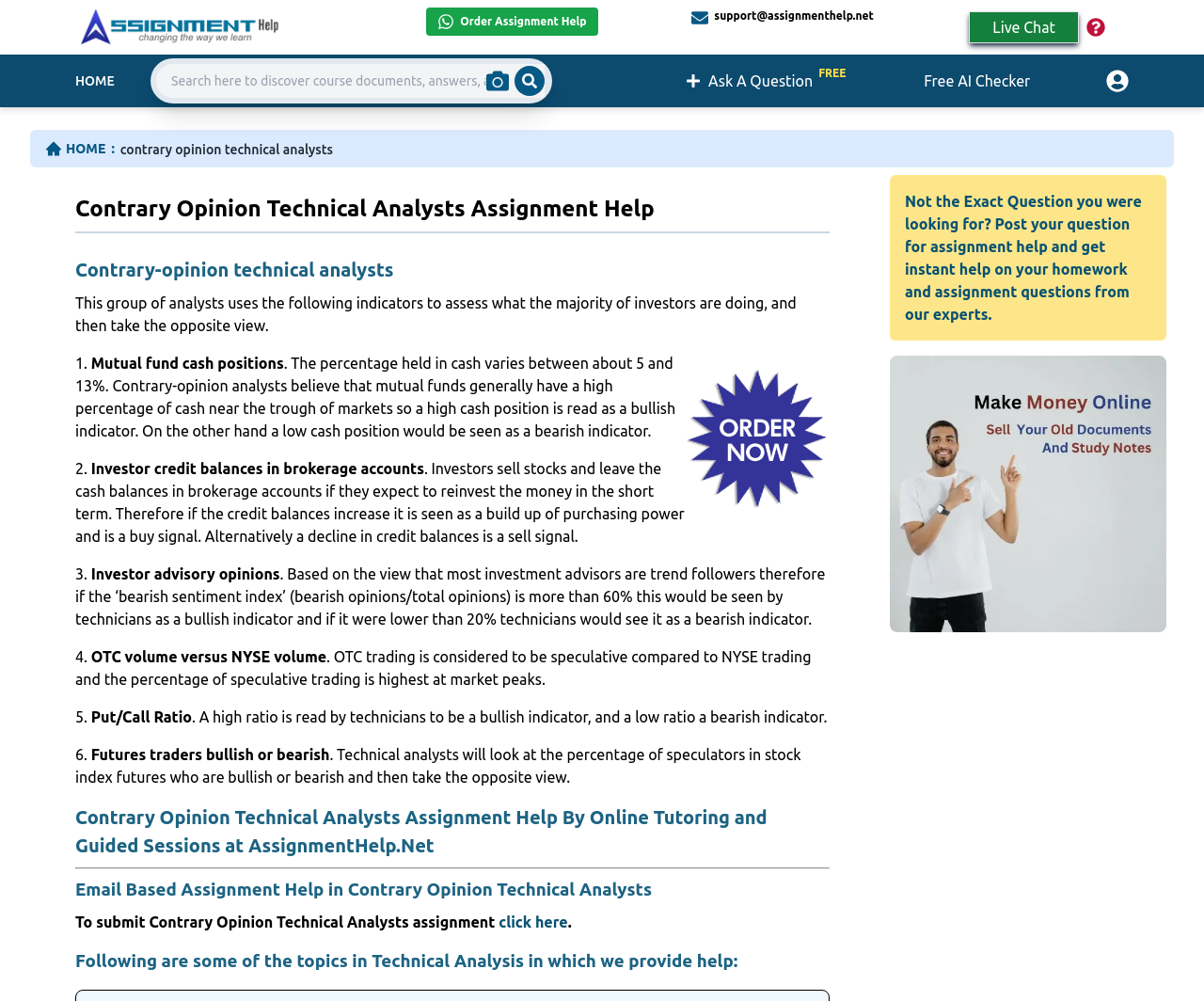Determine the main heading of the webpage and generate its text.

Contrary Opinion Technical Analysts Assignment Help